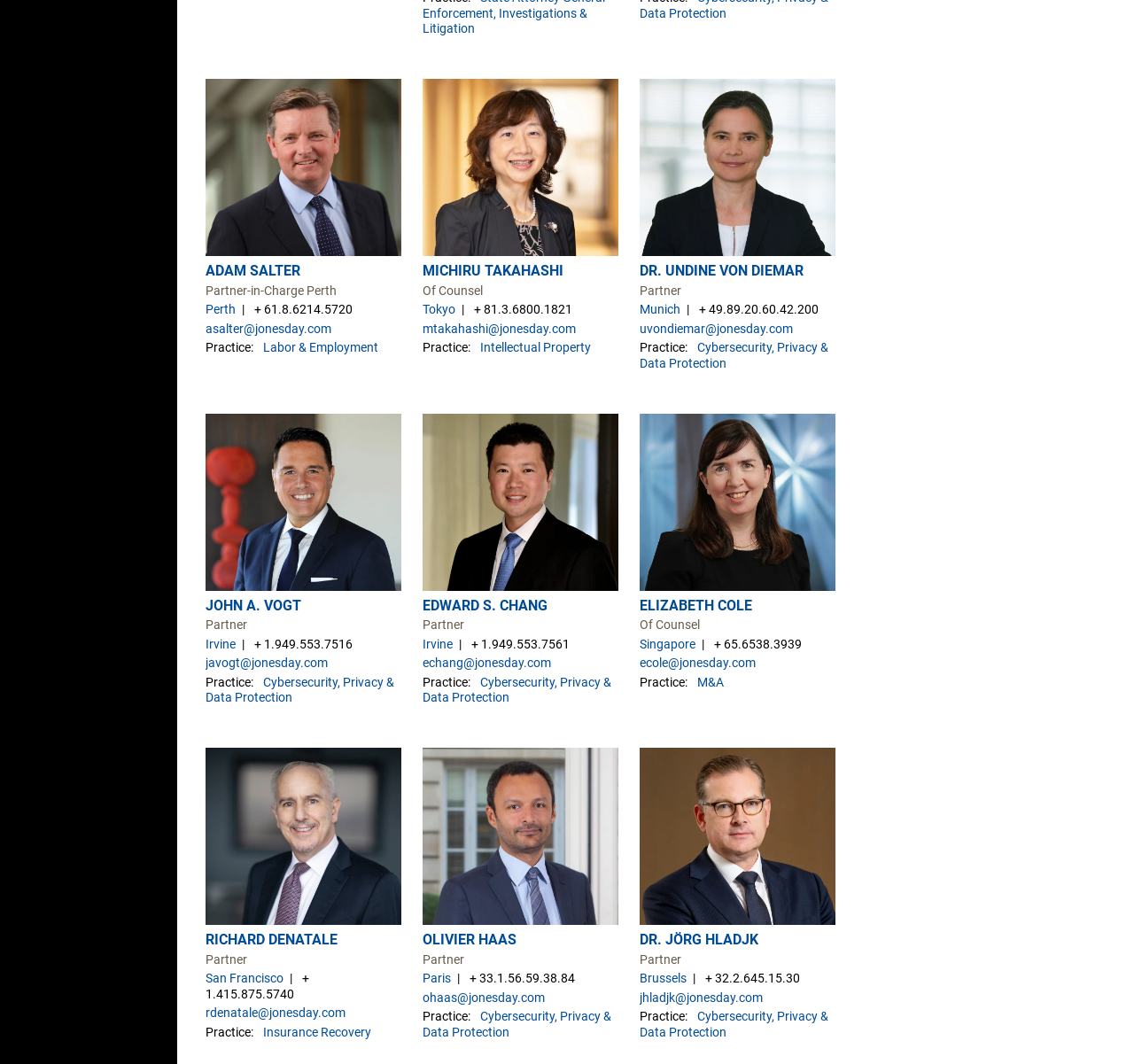Please predict the bounding box coordinates of the element's region where a click is necessary to complete the following instruction: "View ADAM SALTER's profile". The coordinates should be represented by four float numbers between 0 and 1, i.e., [left, top, right, bottom].

[0.181, 0.074, 0.354, 0.28]